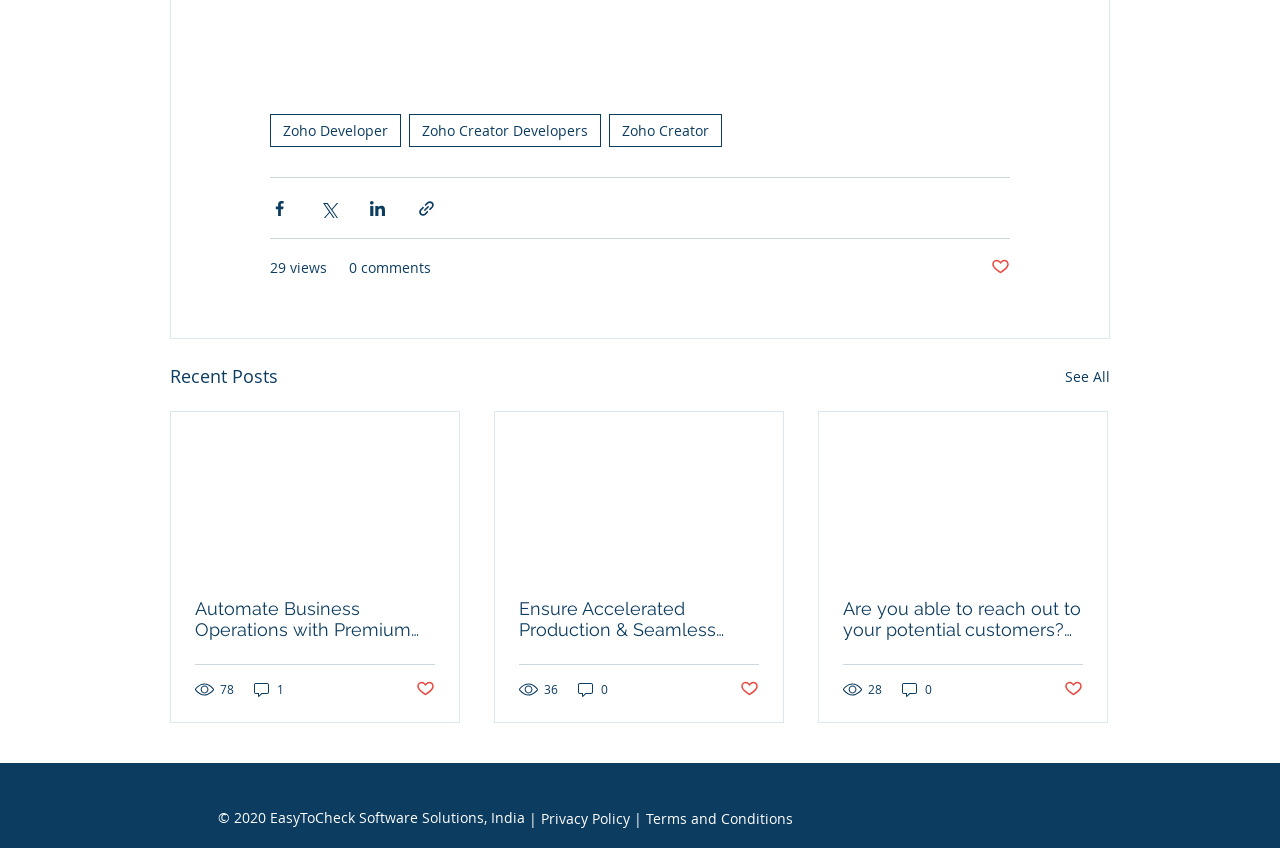Based on what you see in the screenshot, provide a thorough answer to this question: How many views does the first post have?

The first post has a generic element with the text '78 views', indicating that it has been viewed 78 times.